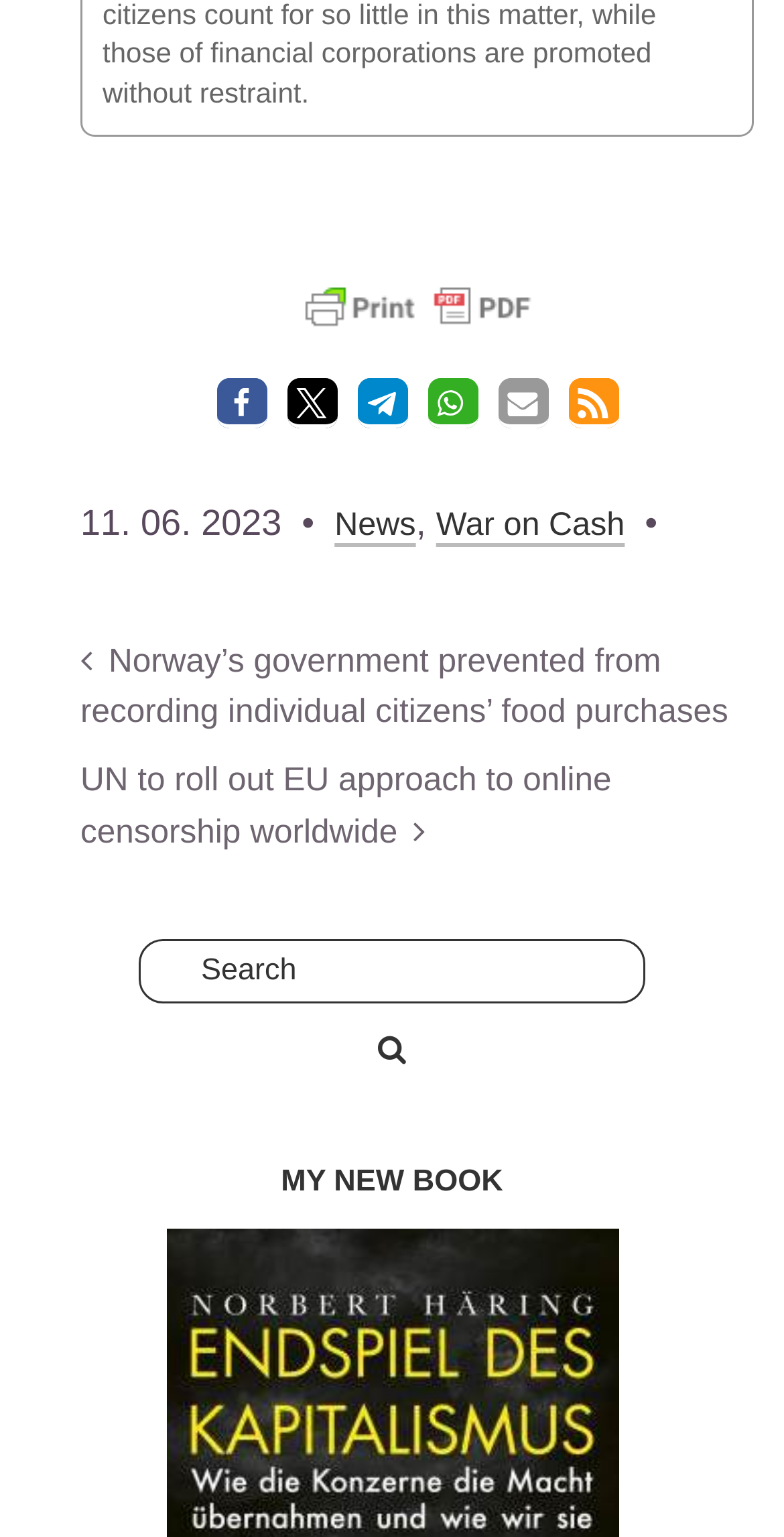Please identify the coordinates of the bounding box for the clickable region that will accomplish this instruction: "Share on Facebook".

[0.276, 0.246, 0.34, 0.278]